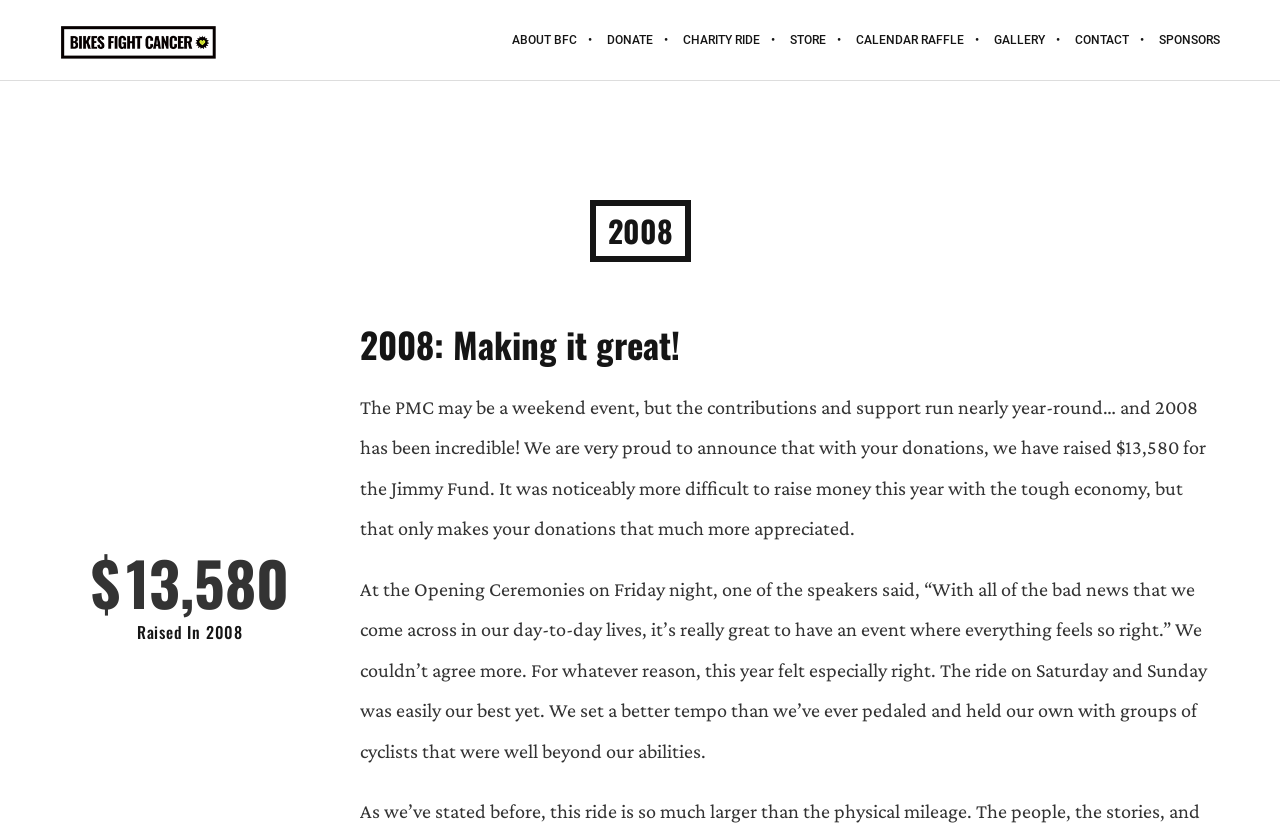Find the bounding box coordinates of the area that needs to be clicked in order to achieve the following instruction: "Click on ABOUT BFC". The coordinates should be specified as four float numbers between 0 and 1, i.e., [left, top, right, bottom].

[0.388, 0.0, 0.462, 0.095]